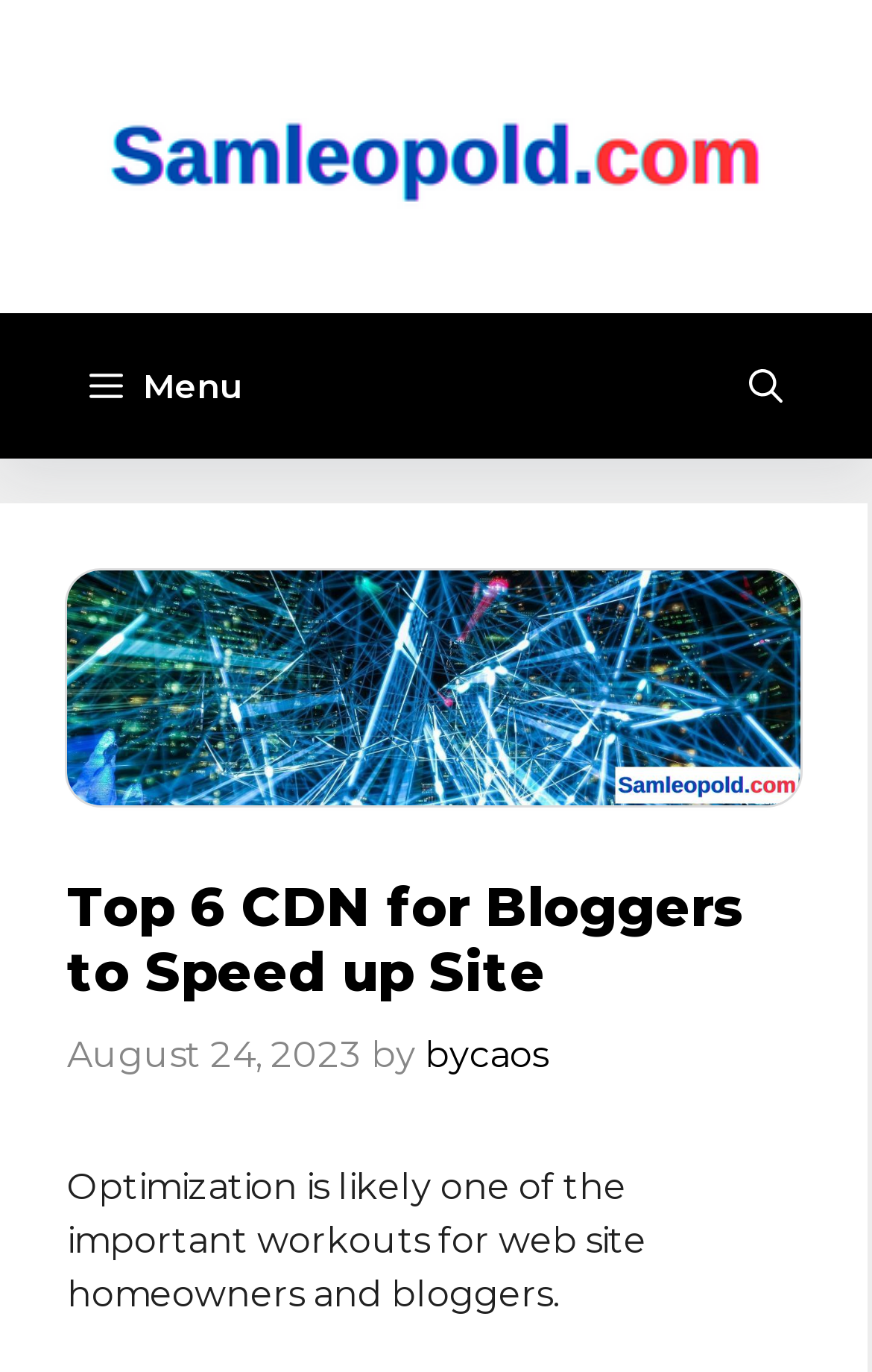Find the bounding box of the web element that fits this description: "bycaos".

[0.487, 0.753, 0.628, 0.784]